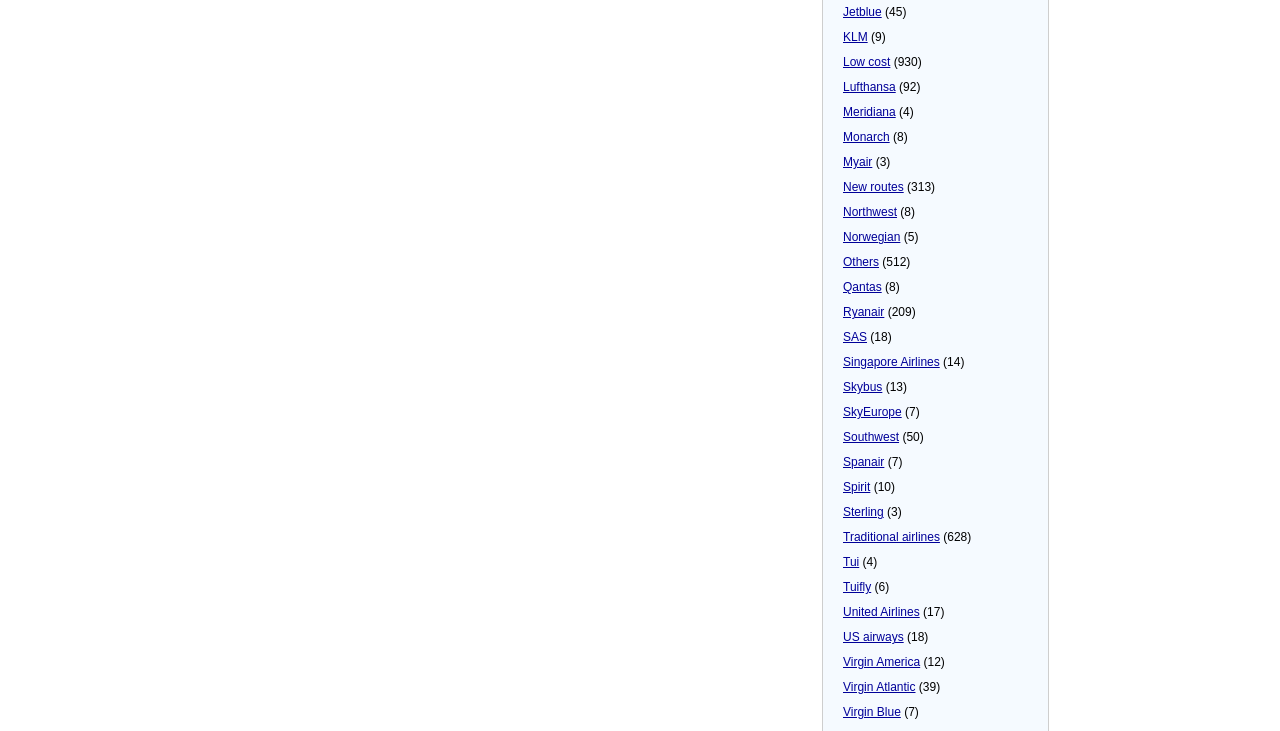Please provide the bounding box coordinates for the element that needs to be clicked to perform the following instruction: "Check out United Airlines". The coordinates should be given as four float numbers between 0 and 1, i.e., [left, top, right, bottom].

[0.659, 0.828, 0.719, 0.847]